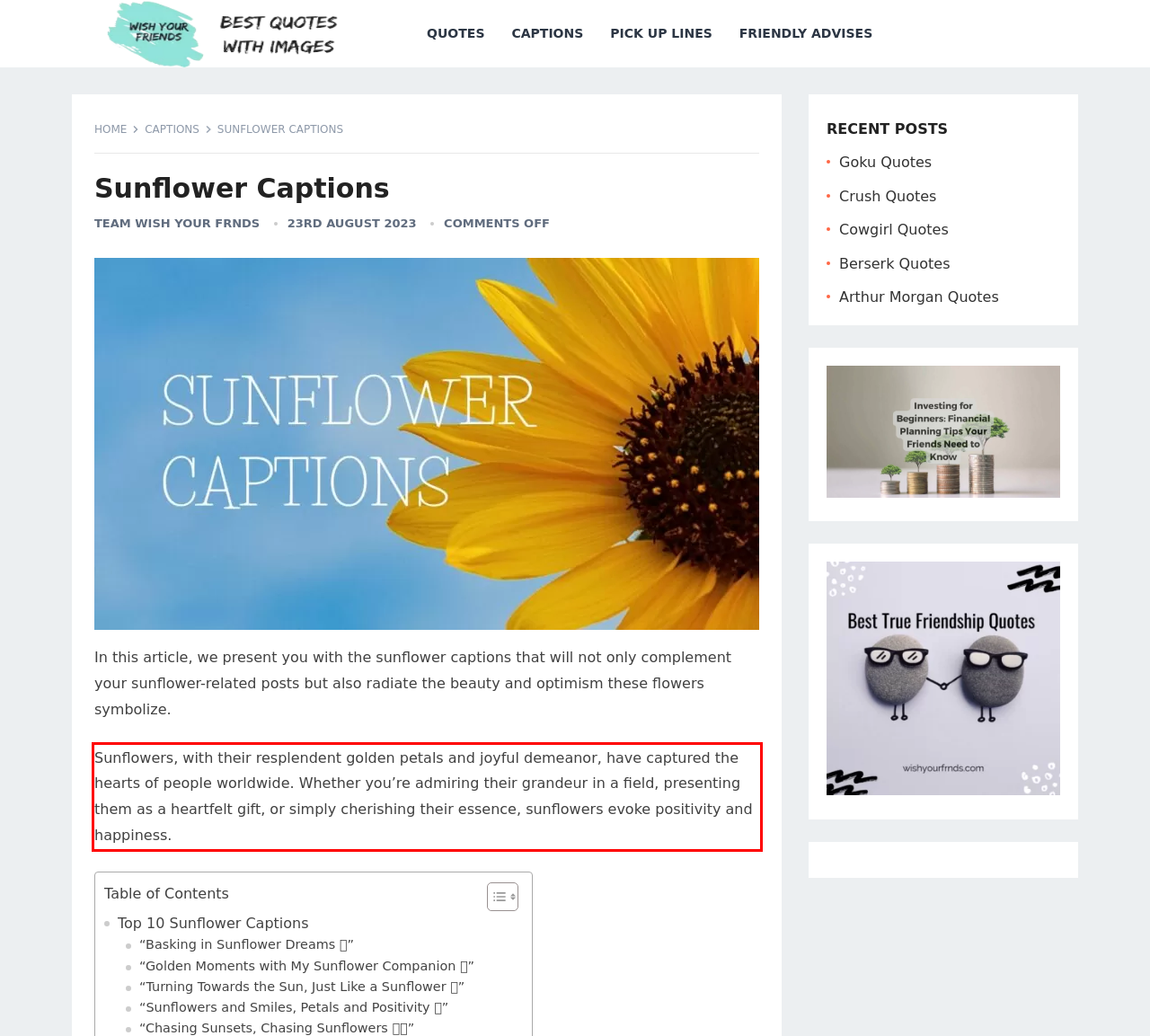Given a webpage screenshot, identify the text inside the red bounding box using OCR and extract it.

Sunflowers, with their resplendent golden petals and joyful demeanor, have captured the hearts of people worldwide. Whether you’re admiring their grandeur in a field, presenting them as a heartfelt gift, or simply cherishing their essence, sunflowers evoke positivity and happiness.